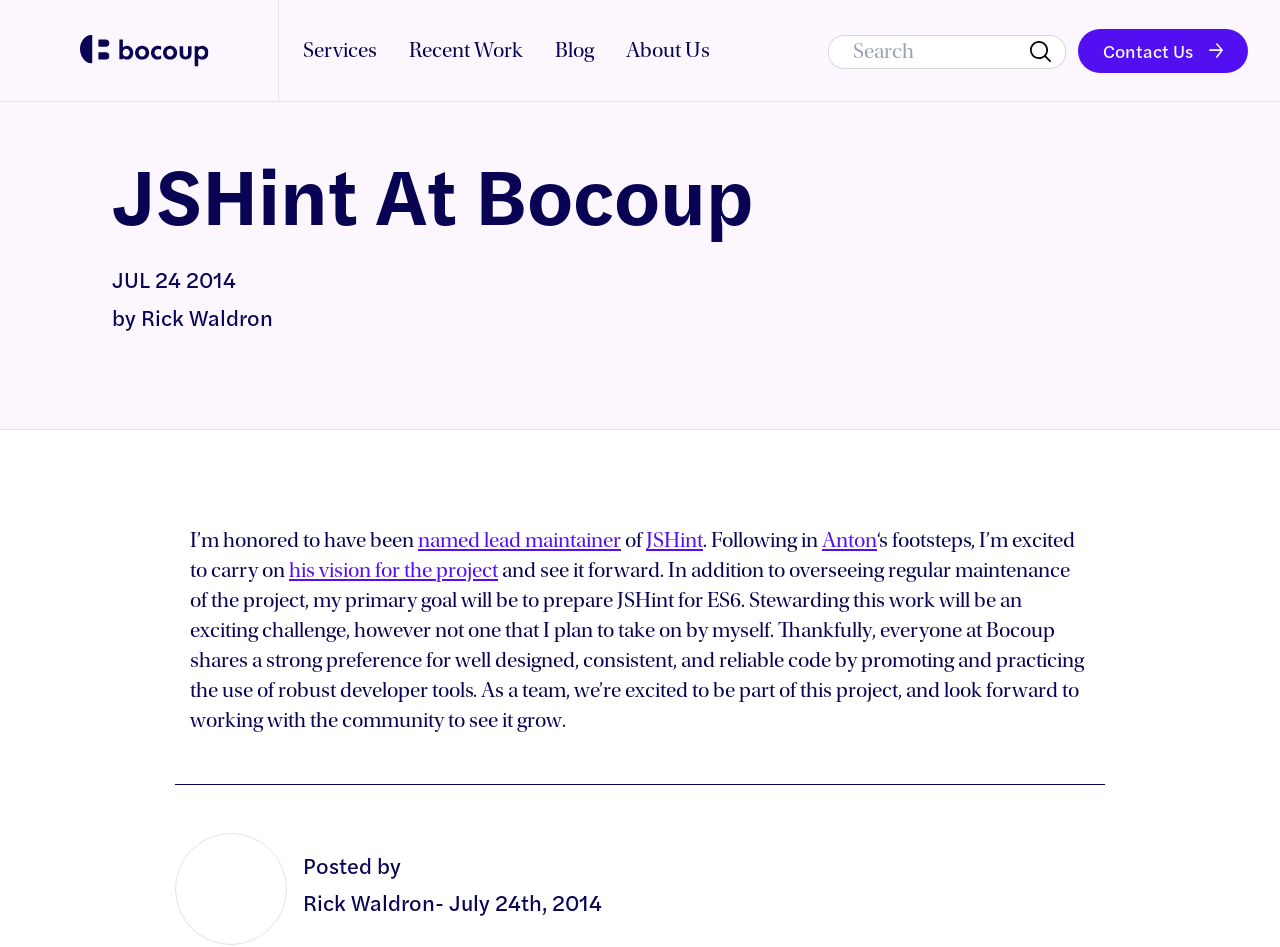Please identify the primary heading of the webpage and give its text content.

JSHint At Bocoup